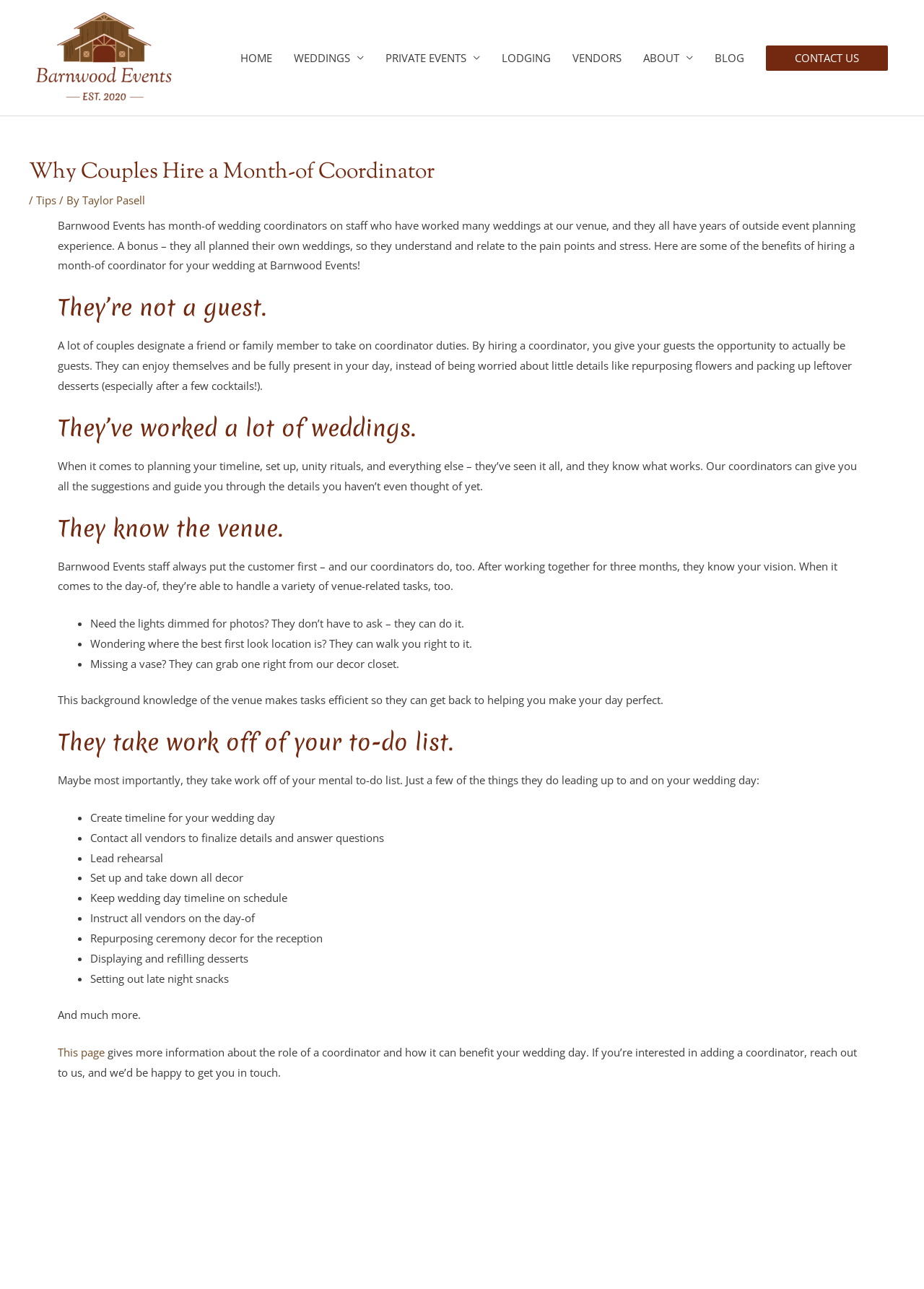Please indicate the bounding box coordinates of the element's region to be clicked to achieve the instruction: "Click on the 'This page' link". Provide the coordinates as four float numbers between 0 and 1, i.e., [left, top, right, bottom].

[0.062, 0.811, 0.113, 0.822]